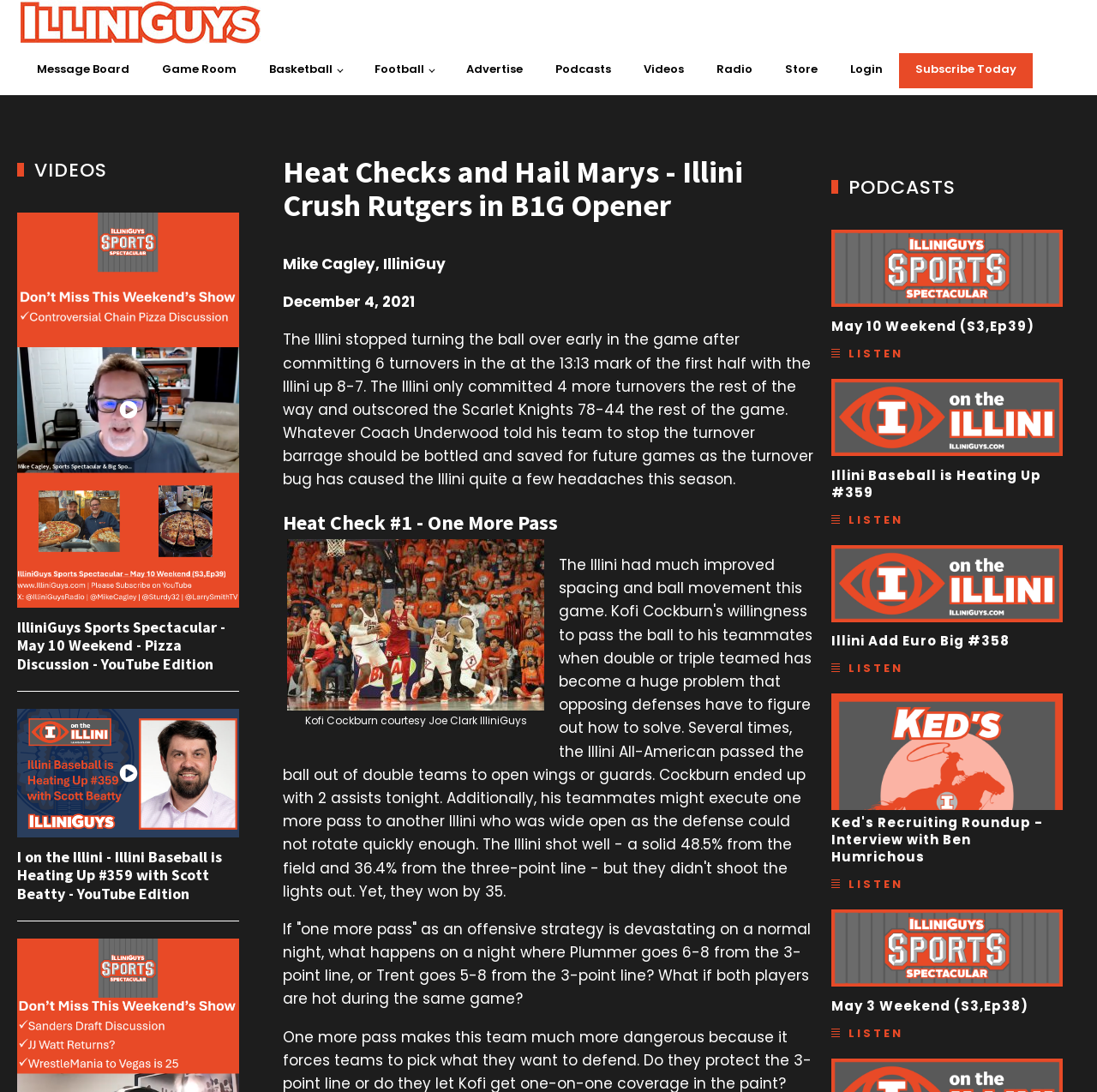Determine the bounding box coordinates of the clickable element to achieve the following action: 'View the 'Heat Checks and Hail Marys - Illini Crush Rutgers in B1G Opener' article'. Provide the coordinates as four float values between 0 and 1, formatted as [left, top, right, bottom].

[0.258, 0.142, 0.742, 0.204]